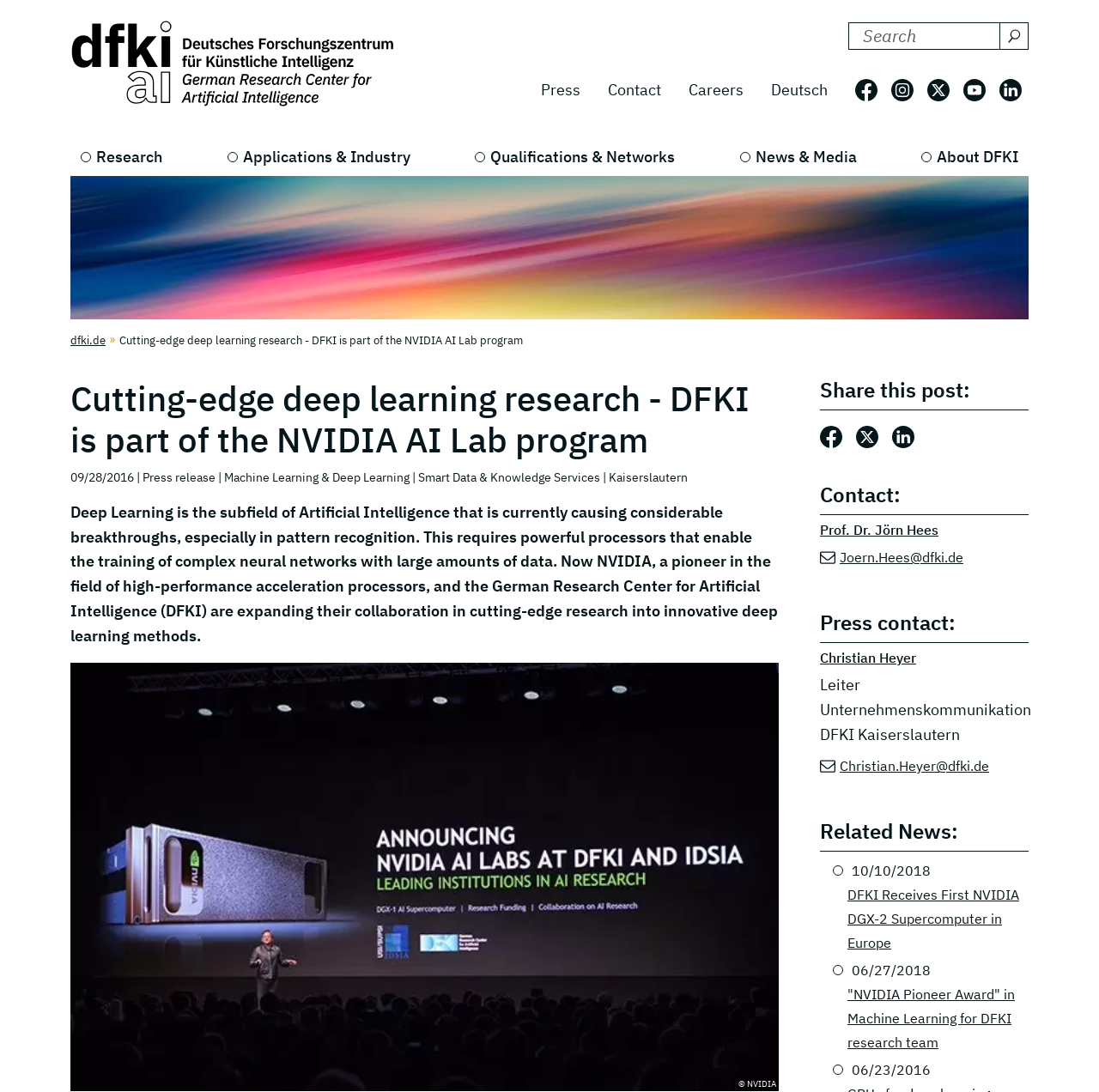Who is the head of corporate communications at DFKI?
Answer briefly with a single word or phrase based on the image.

Christian Heyer